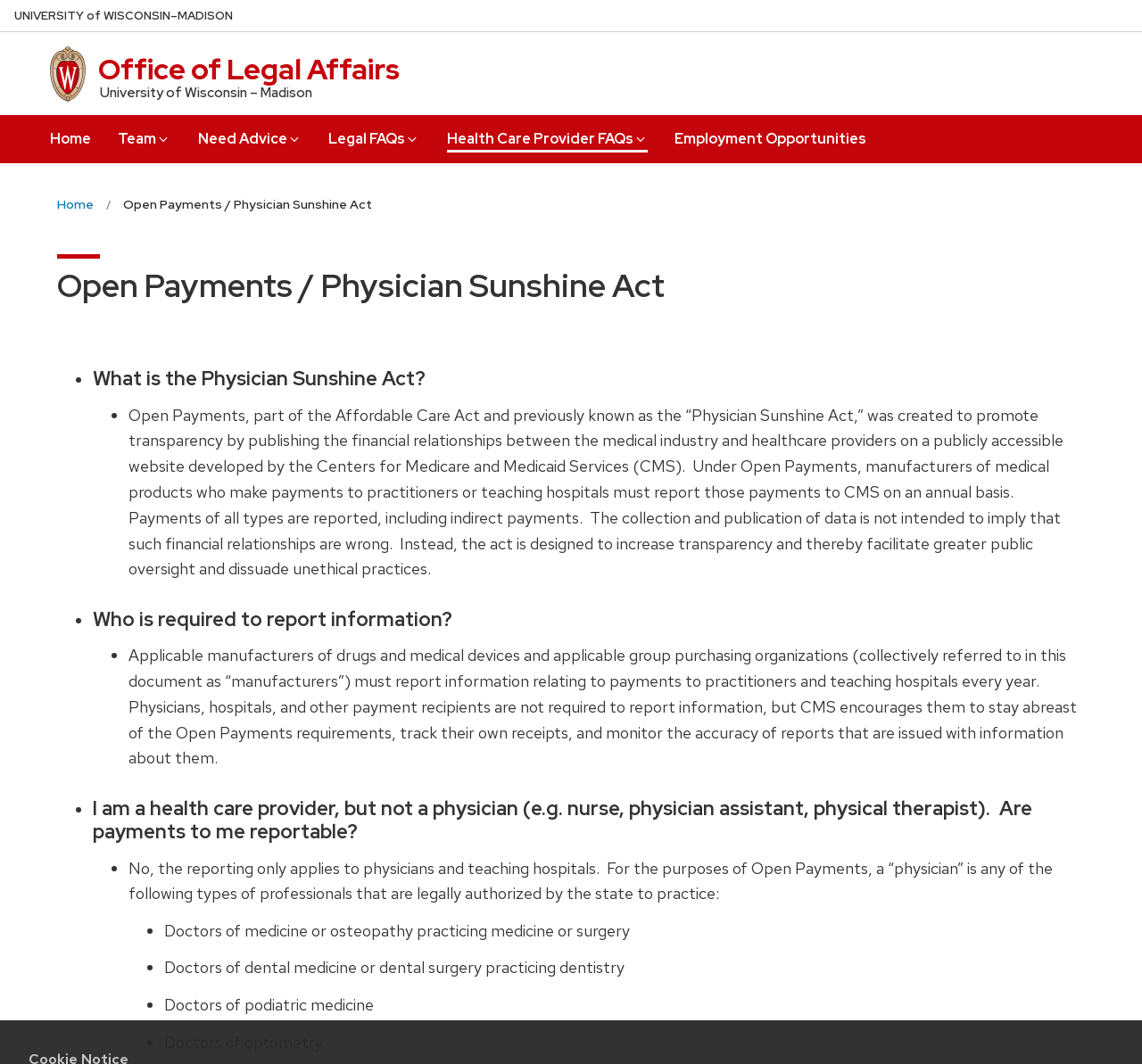Respond to the question below with a single word or phrase:
What is the purpose of Open Payments?

Promote transparency